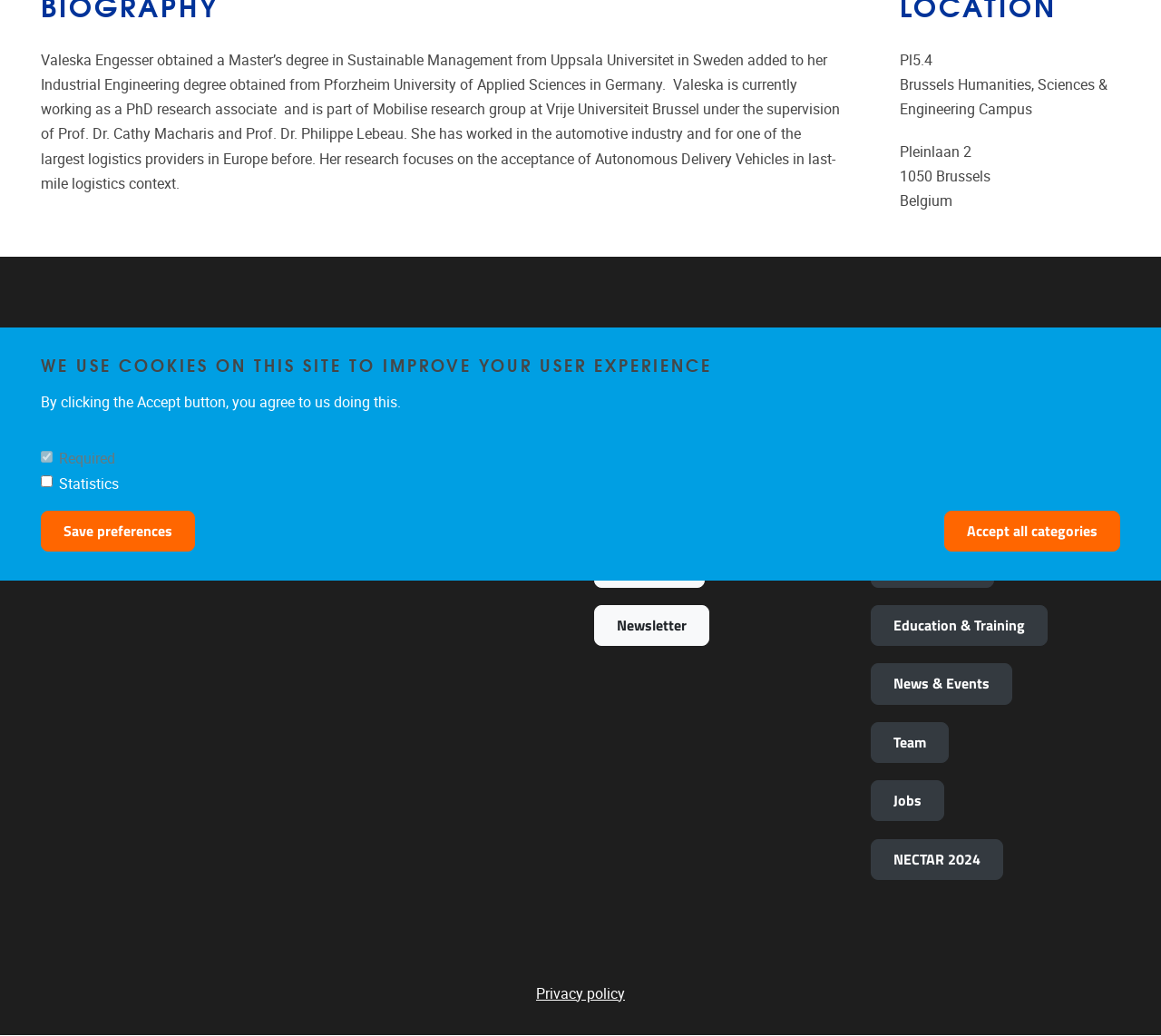Determine the bounding box coordinates of the UI element described below. Use the format (top-left x, top-left y, bottom-right x, bottom-right y) with floating point numbers between 0 and 1: Accept all categories

[0.813, 0.493, 0.965, 0.532]